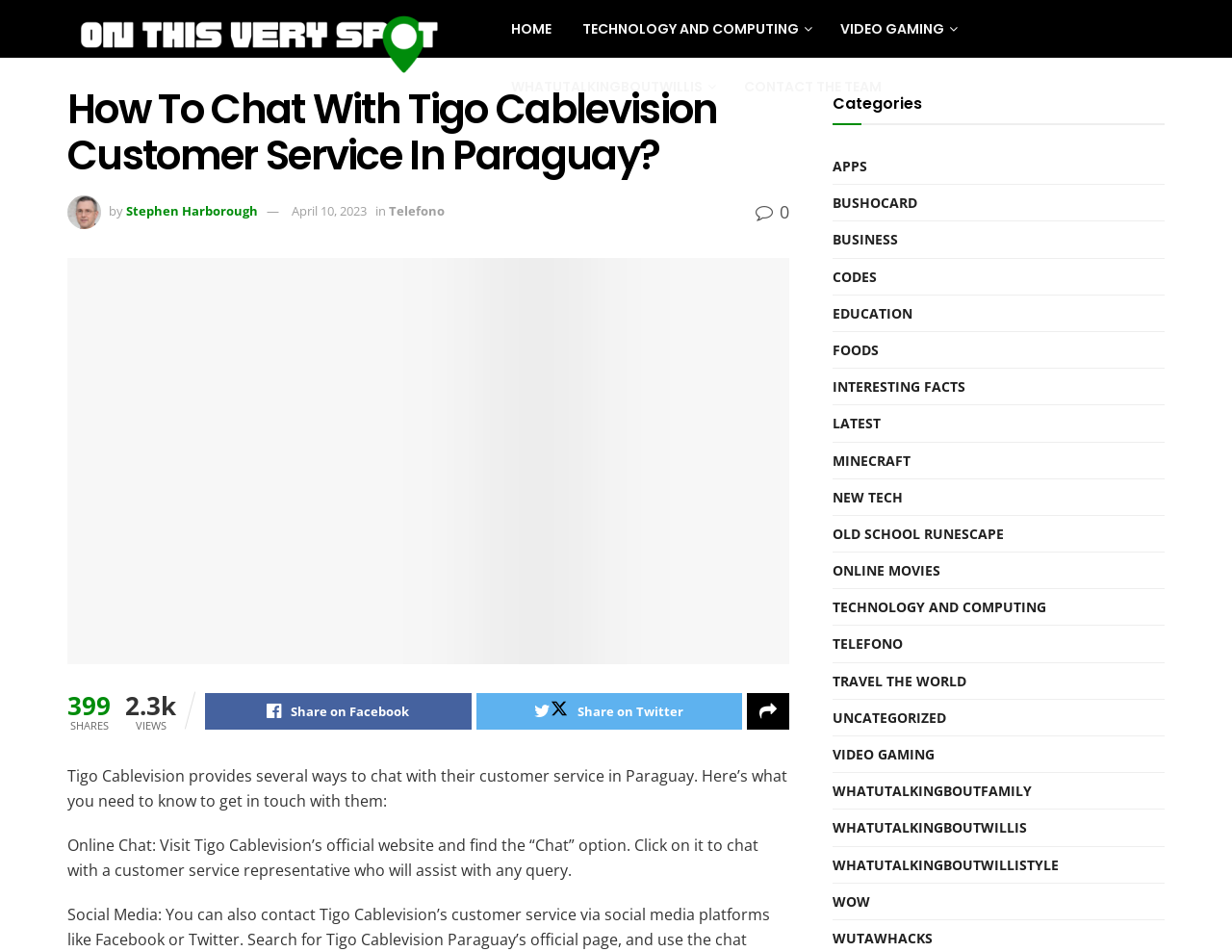Please identify the bounding box coordinates of the clickable region that I should interact with to perform the following instruction: "Contact the team". The coordinates should be expressed as four float numbers between 0 and 1, i.e., [left, top, right, bottom].

[0.591, 0.061, 0.728, 0.121]